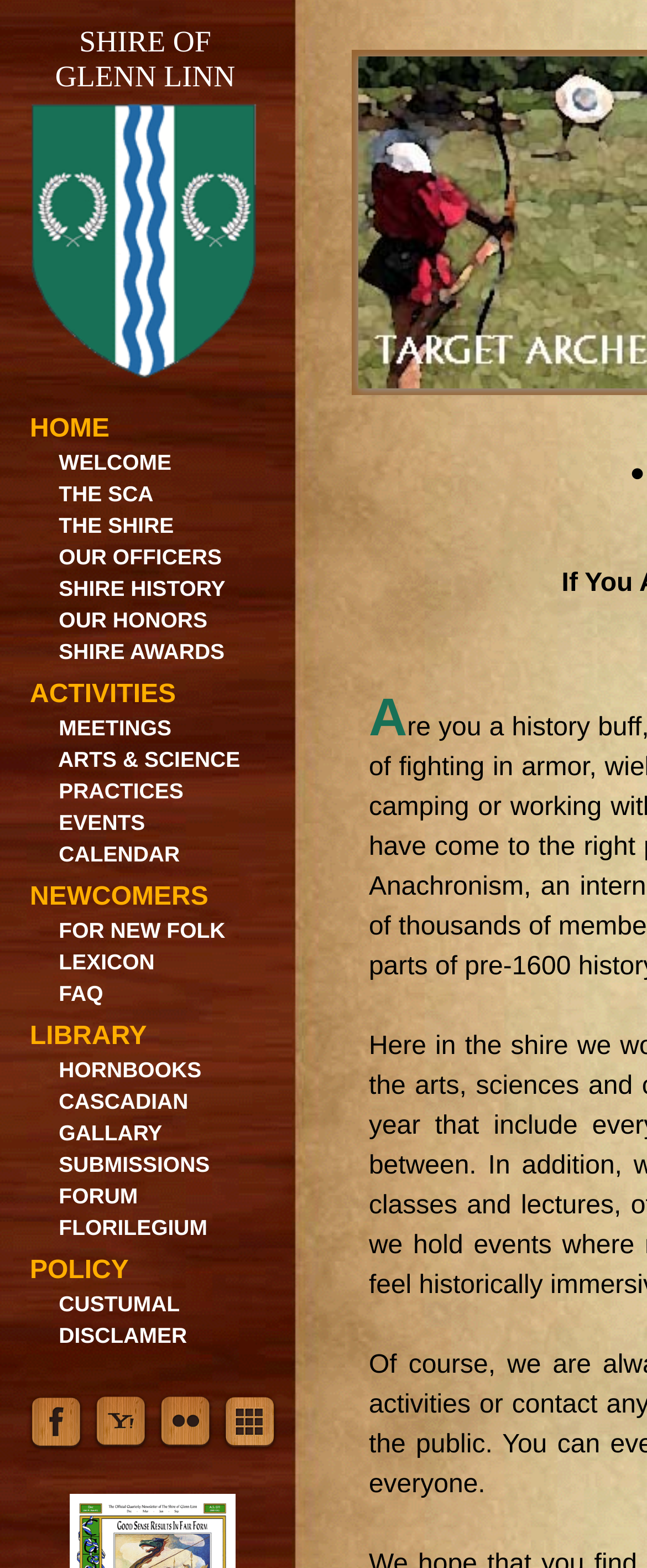Pinpoint the bounding box coordinates of the clickable element to carry out the following instruction: "Go to MEETINGS."

[0.054, 0.455, 0.274, 0.473]